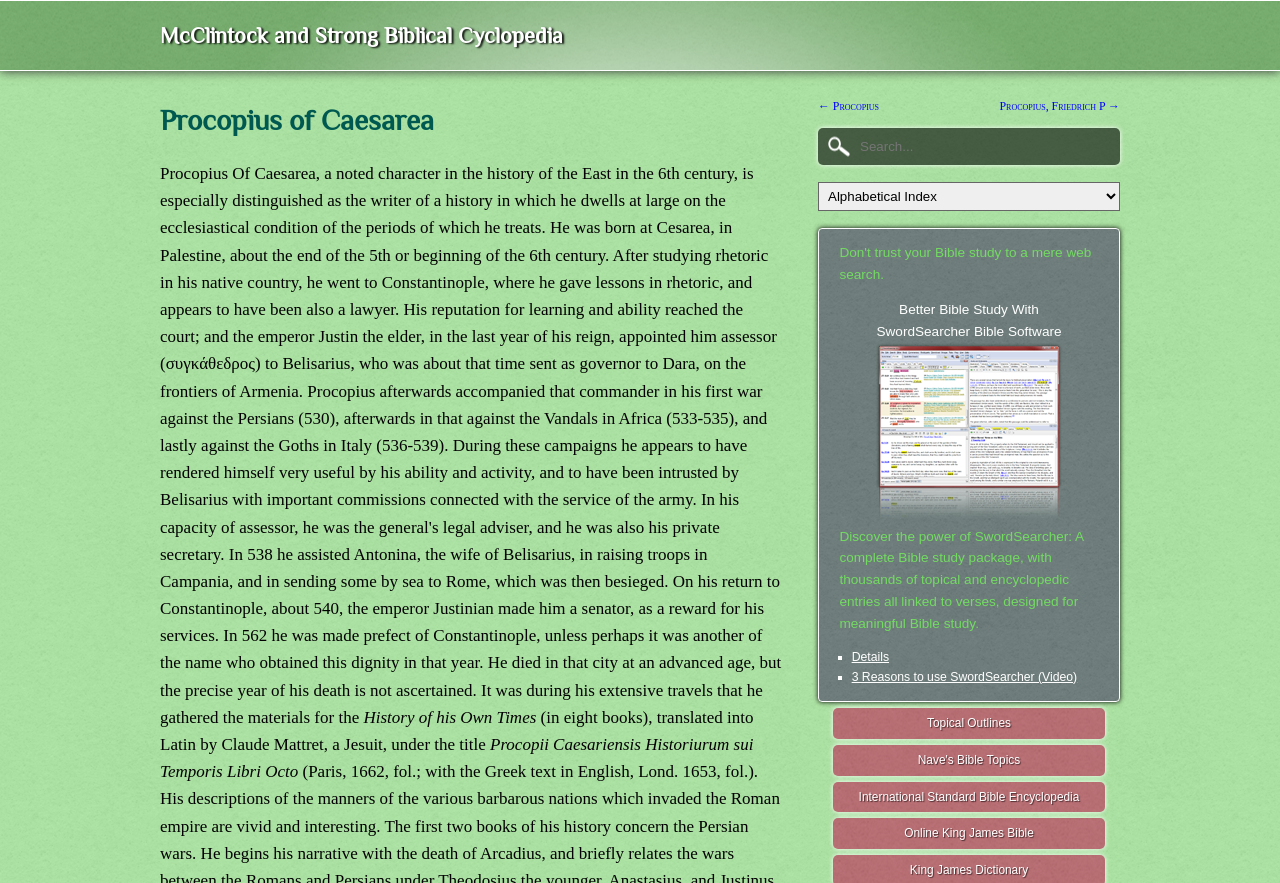How many books are in Procopius' 'History of his Own Times'?
Look at the image and construct a detailed response to the question.

The number of books in Procopius' 'History of his Own Times' can be found in the StaticText element, which mentions 'eight books'. This information is provided in the description of Procopius' work.